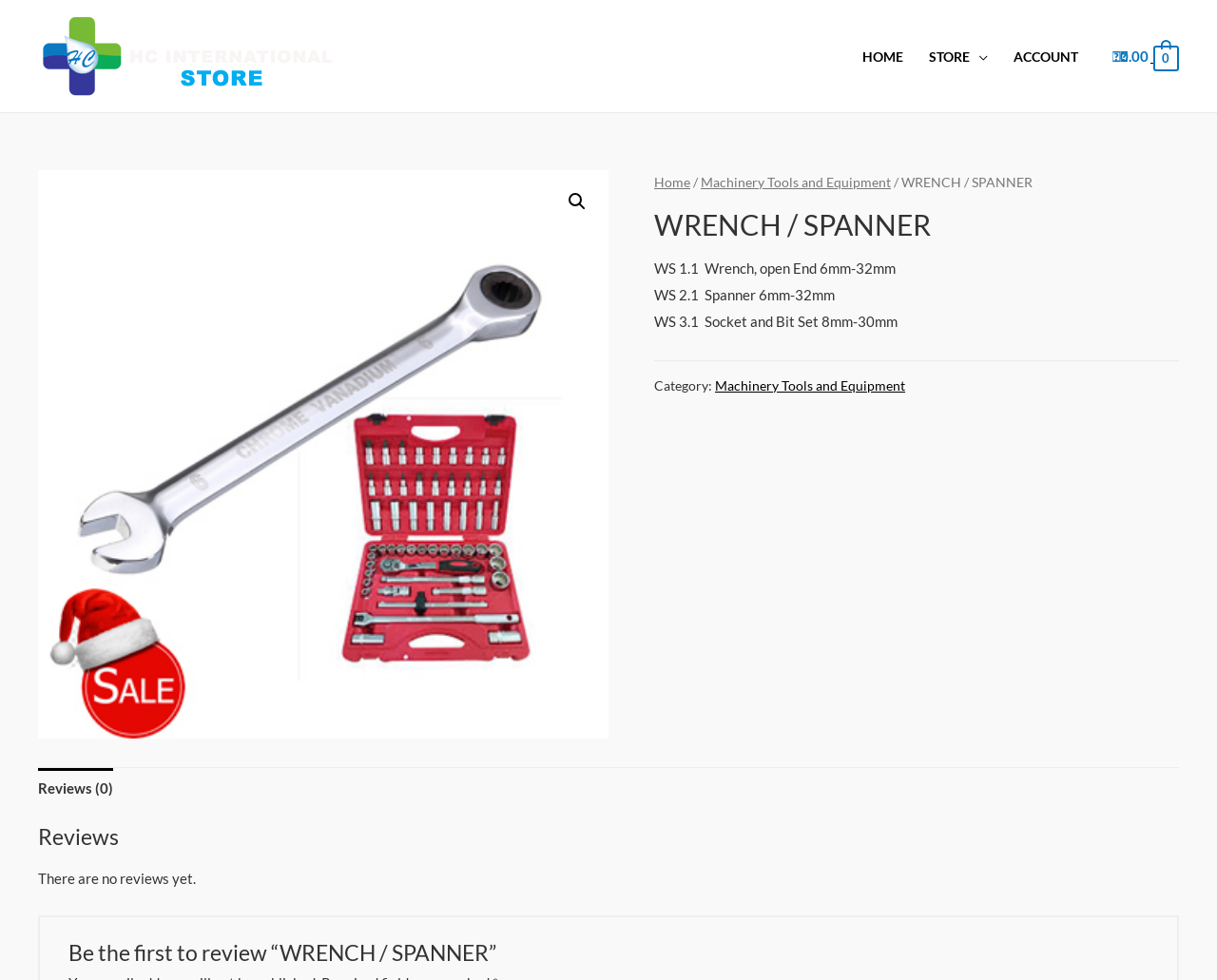How many reviews are there for this product? Look at the image and give a one-word or short phrase answer.

0